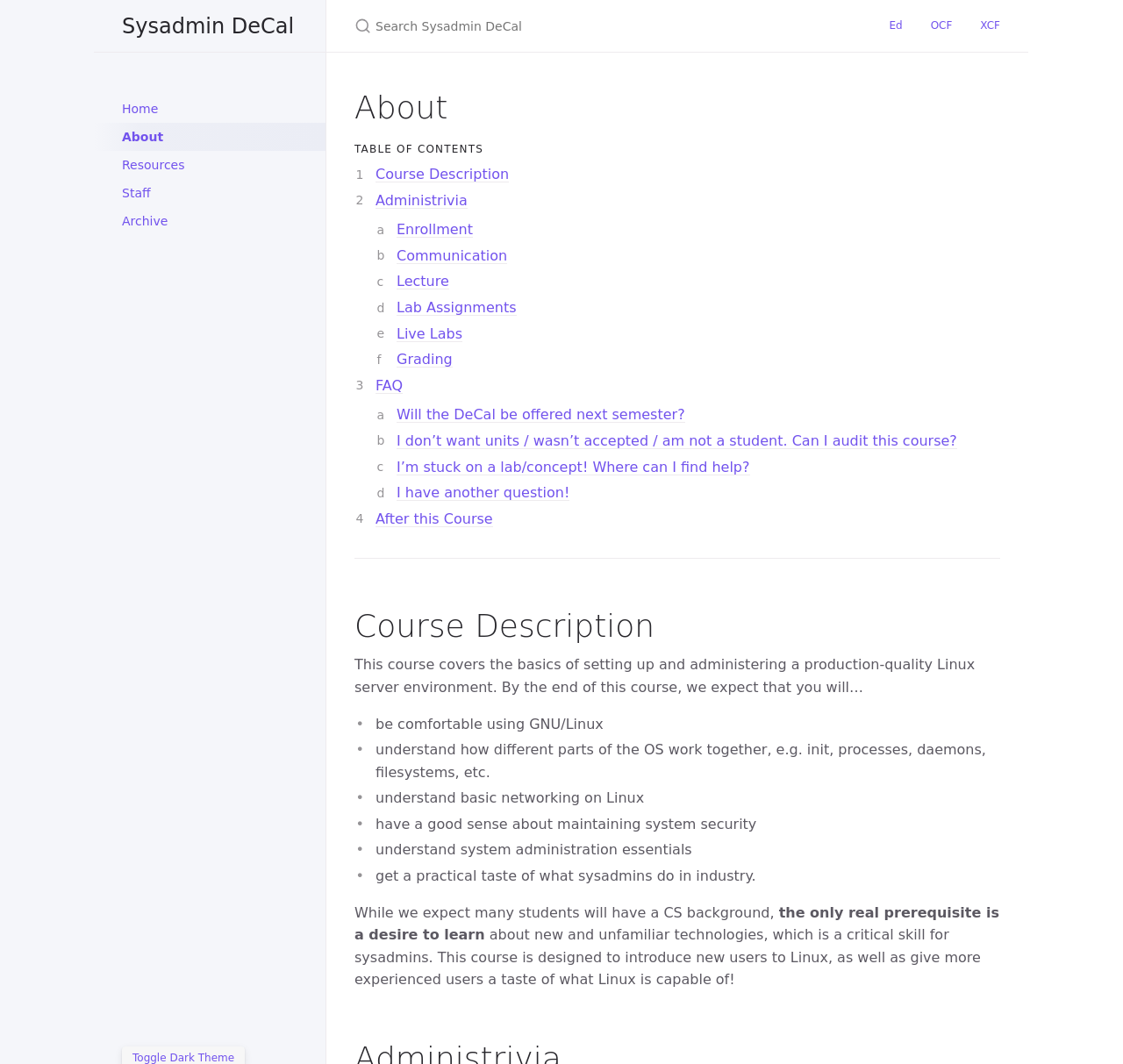Please give a concise answer to this question using a single word or phrase: 
What is the prerequisite for this course?

Desire to learn